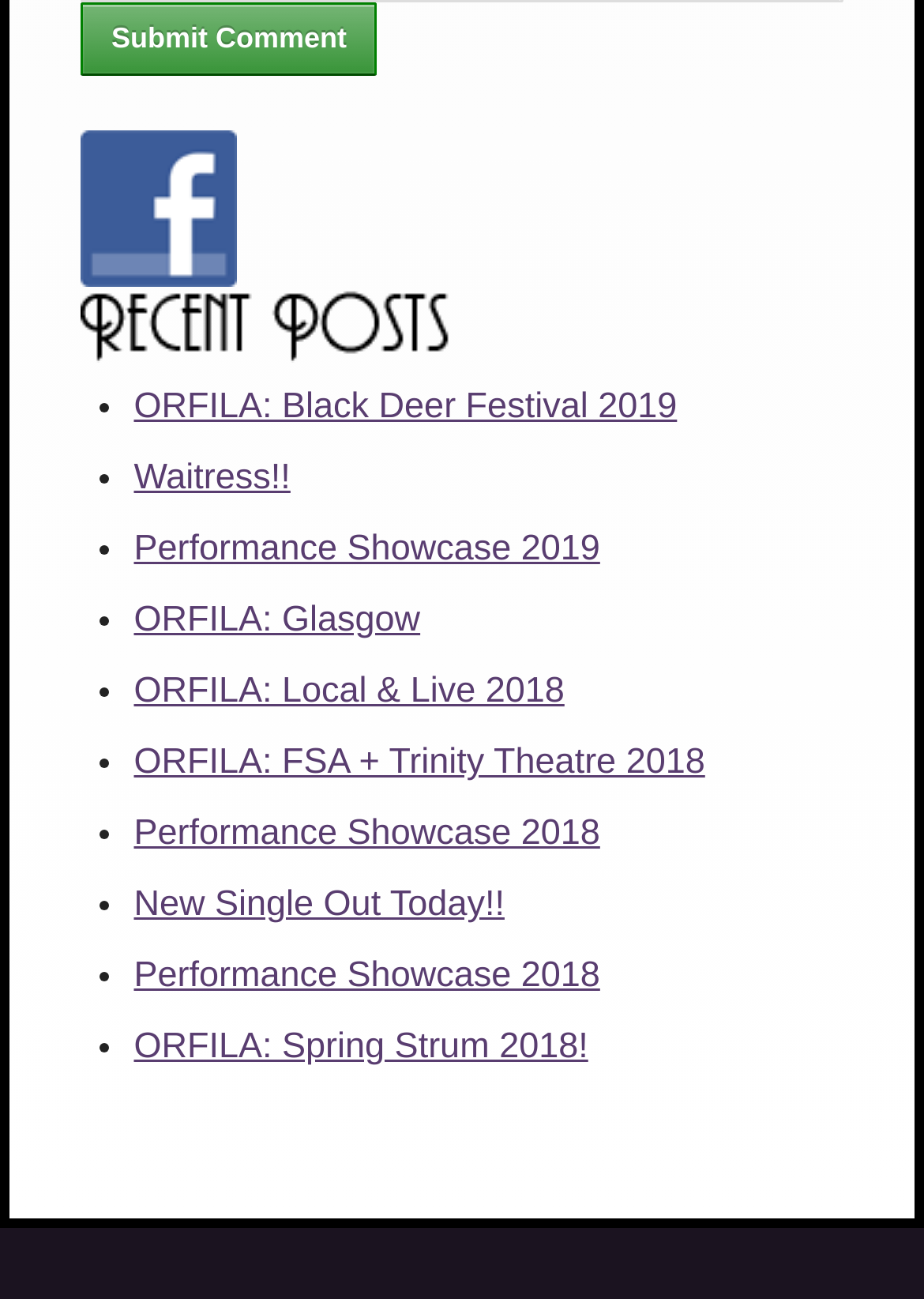Pinpoint the bounding box coordinates of the area that must be clicked to complete this instruction: "Check out Waitress!!".

[0.145, 0.352, 0.314, 0.383]